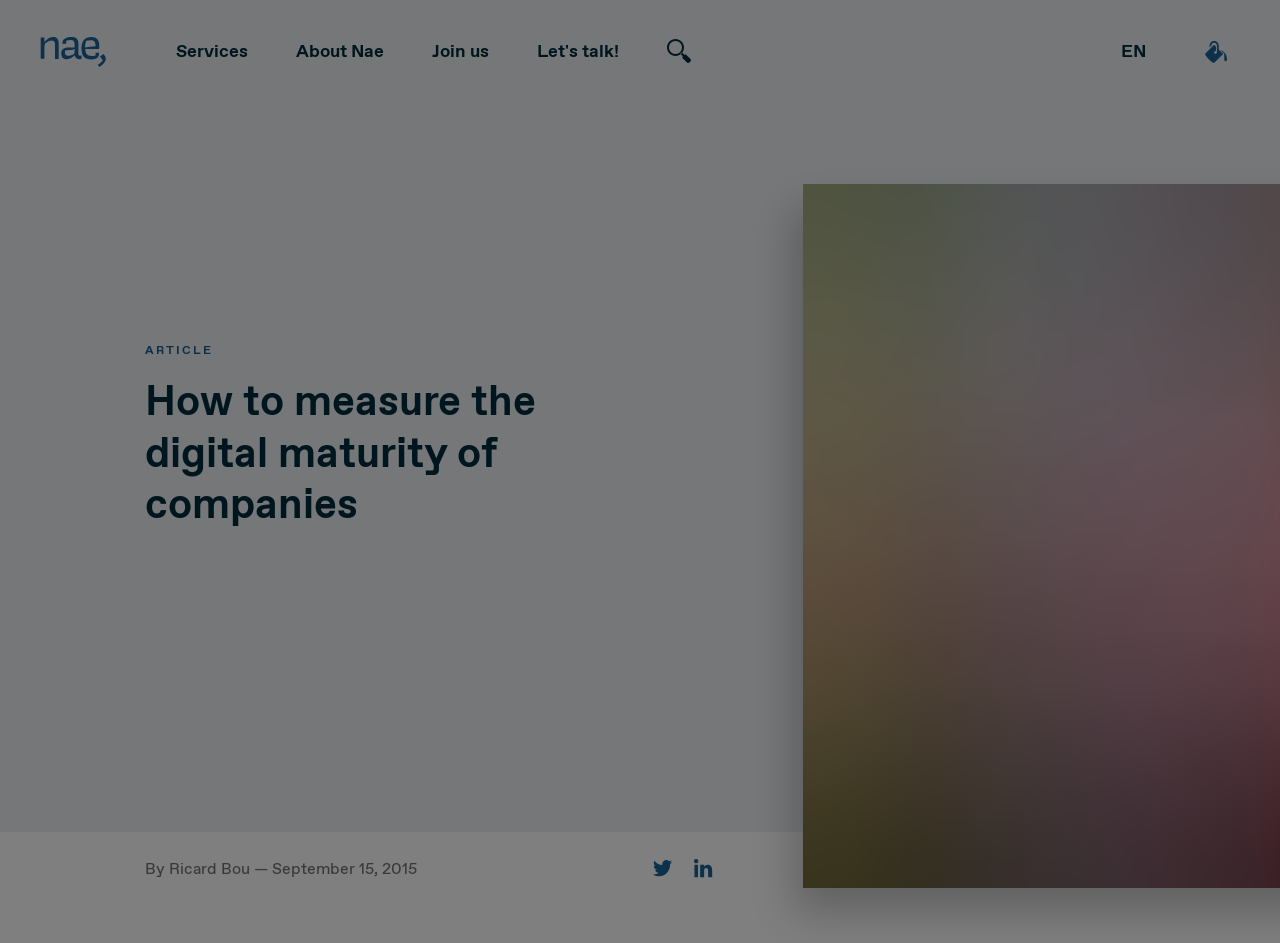Could you identify the text that serves as the heading for this webpage?

How to measure the digital maturity of companies